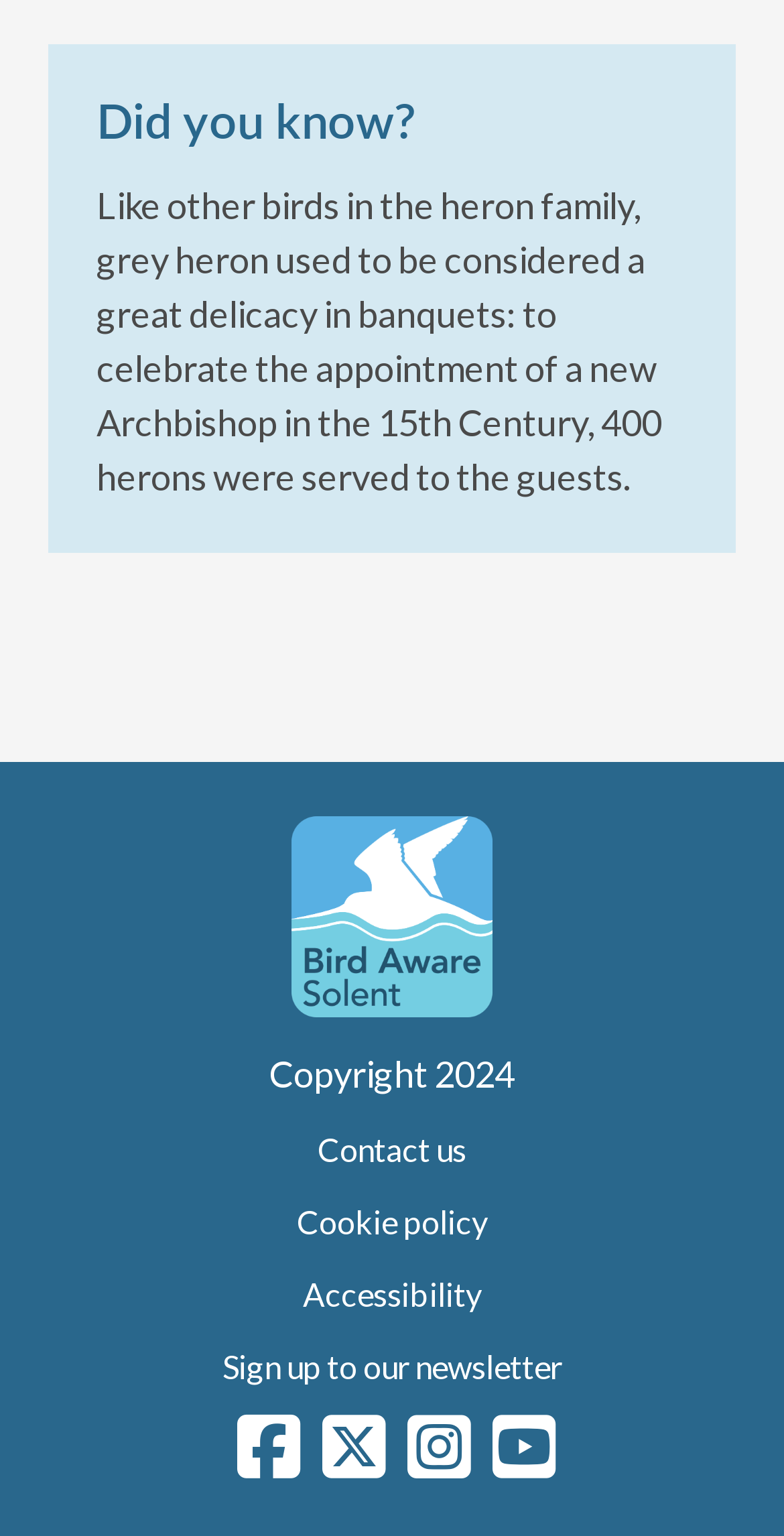From the screenshot, find the bounding box of the UI element matching this description: "Facebook". Supply the bounding box coordinates in the form [left, top, right, bottom], each a float between 0 and 1.

[0.303, 0.921, 0.385, 0.968]